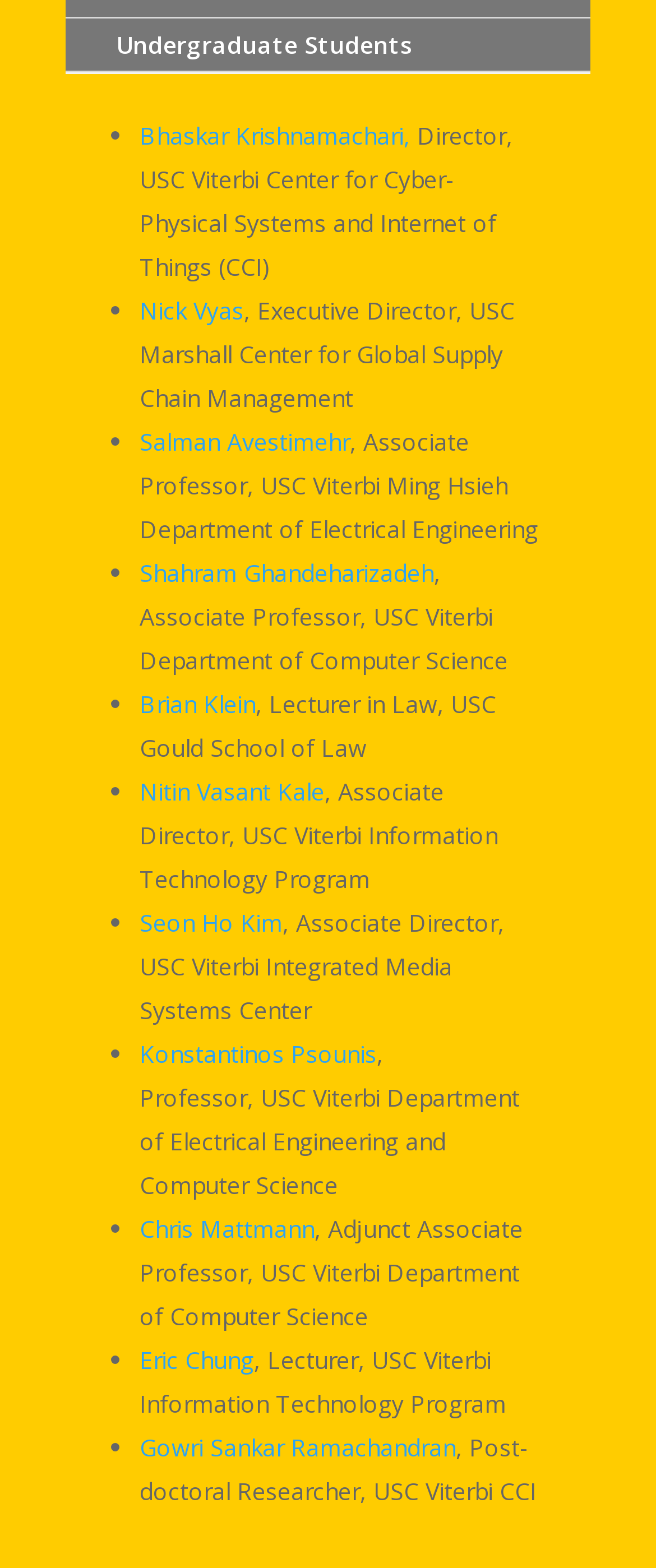Identify the bounding box coordinates of the clickable section necessary to follow the following instruction: "Go to Salman Avestimehr's homepage". The coordinates should be presented as four float numbers from 0 to 1, i.e., [left, top, right, bottom].

[0.213, 0.272, 0.533, 0.292]